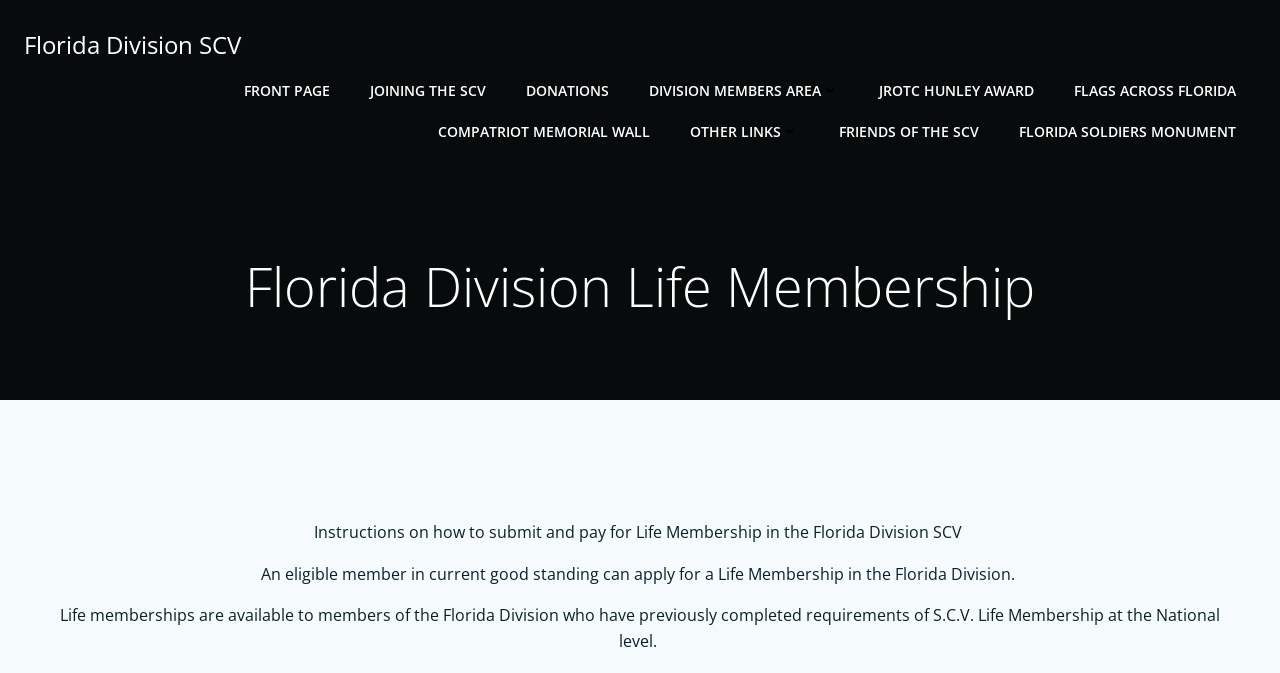Determine the bounding box coordinates of the clickable element to achieve the following action: 'visit FRONT PAGE'. Provide the coordinates as four float values between 0 and 1, formatted as [left, top, right, bottom].

[0.191, 0.119, 0.258, 0.15]